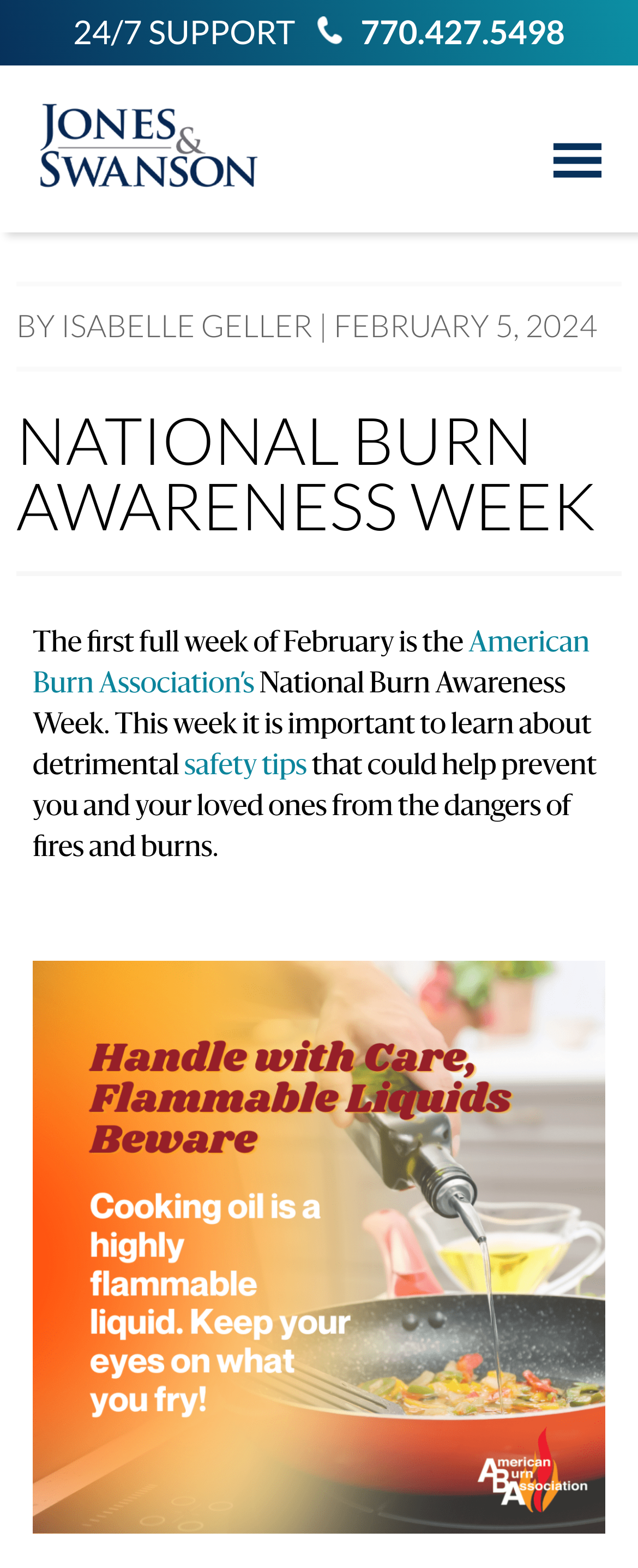Respond concisely with one word or phrase to the following query:
What is the phone number for 24/7 support?

770.427.5498